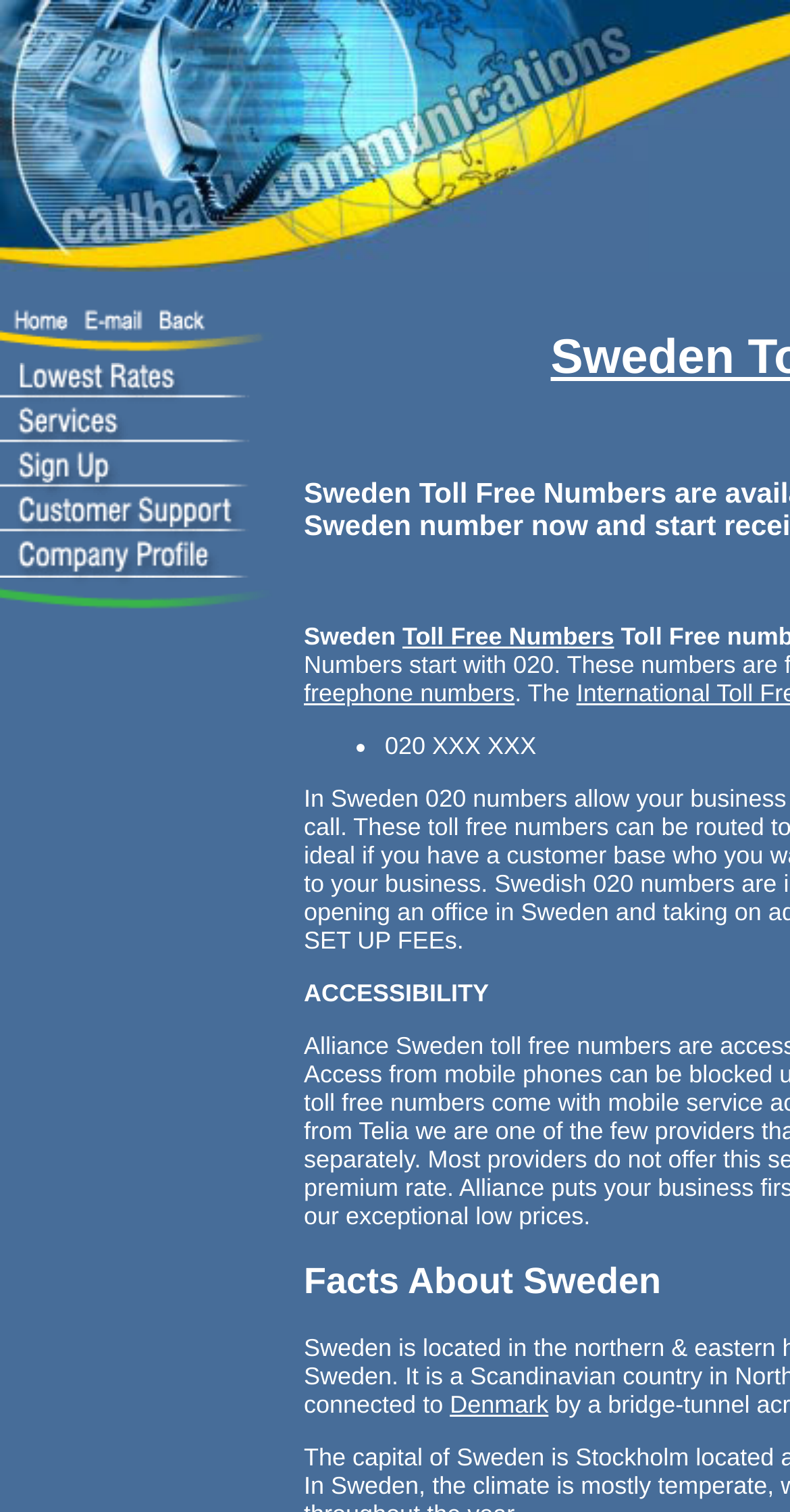Extract the bounding box coordinates for the HTML element that matches this description: "Toll Free Numbers". The coordinates should be four float numbers between 0 and 1, i.e., [left, top, right, bottom].

[0.509, 0.412, 0.777, 0.43]